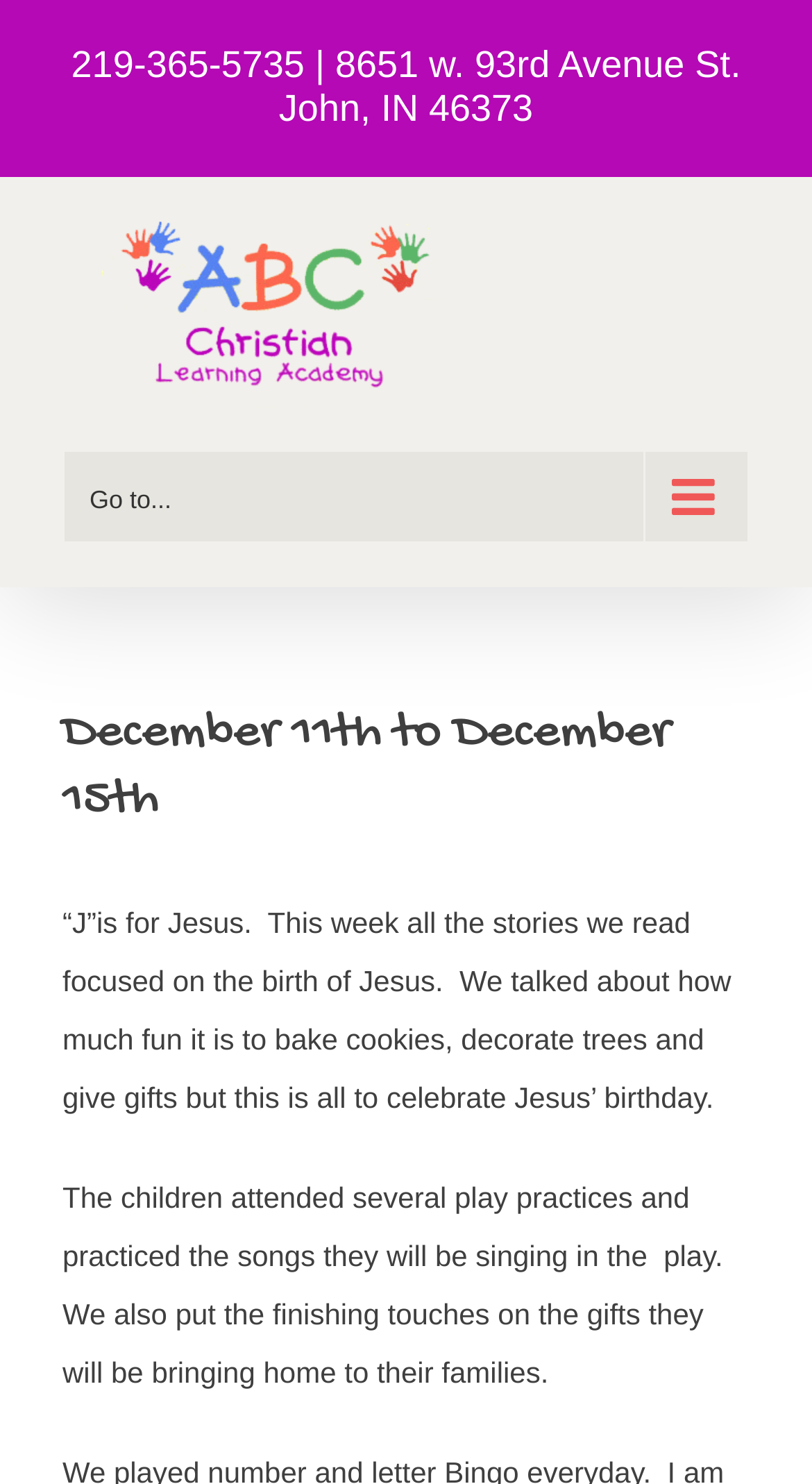Offer a meticulous description of the webpage's structure and content.

The webpage appears to be a weekly newsletter or blog post from ABC Christian, dated December 11th to December 15th. At the top left corner, there is a link to a phone number, "219-365-5735", and next to it, the address "8651 w. 93rd Avenue St. John, IN 46373" is displayed. 

On the top center, the ABC Christian logo is presented as an image, with a link to it. Below the logo, there is a main menu navigation bar for mobile devices, which can be expanded by clicking the "Go to..." button. 

The main content of the webpage is divided into sections. The first section has a heading "December 11th to December 15th" and describes the week's activities, focusing on the birth of Jesus. The text explains that the stories read during the week were about Jesus' birthday and how the children had fun baking cookies, decorating trees, and giving gifts. 

Below this section, there is another paragraph of text that mentions the children's play practices and their preparation for the play, as well as their work on gifts for their families. 

At the bottom right corner of the page, there is a "Go to Top" link, which allows users to quickly navigate back to the top of the page.